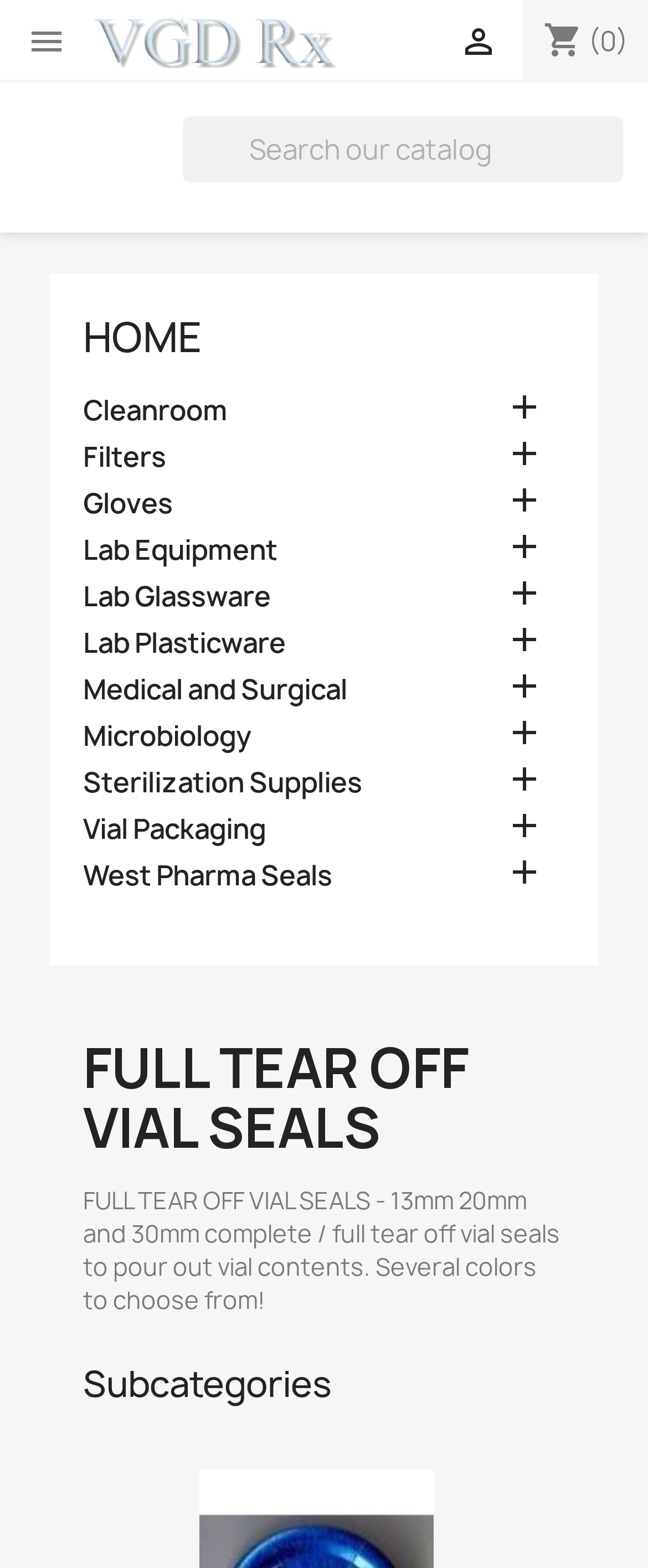What is the name of the company or brand?
Using the image as a reference, answer the question with a short word or phrase.

VGD Rx